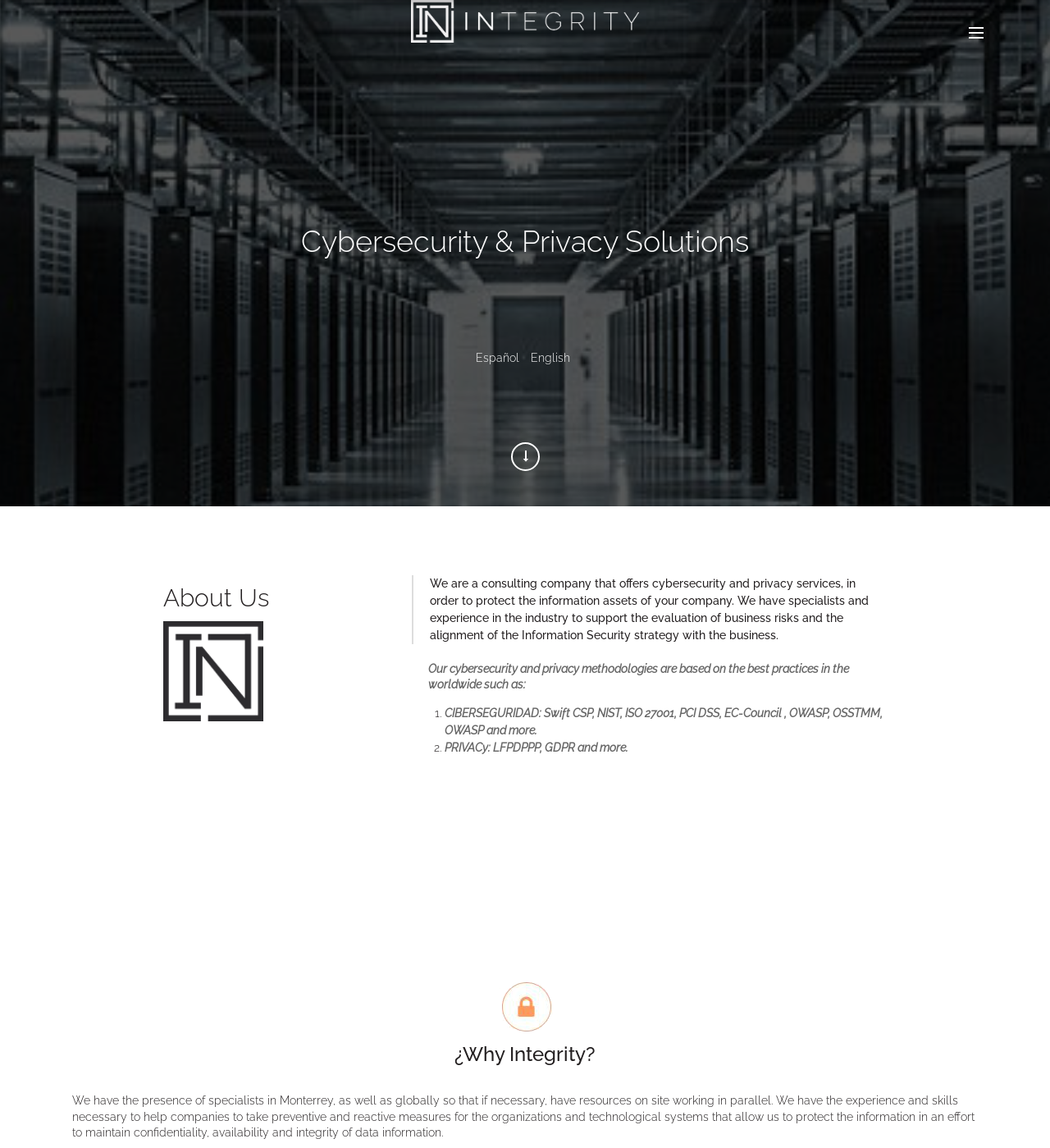What is the advantage of working with them?
Utilize the information in the image to give a detailed answer to the question.

The company has a global presence and expertise, which is an advantage for clients, as stated in the '¿Why Integrity?' section, where it says 'We have the presence of specialists in Monterrey, as well as globally'.